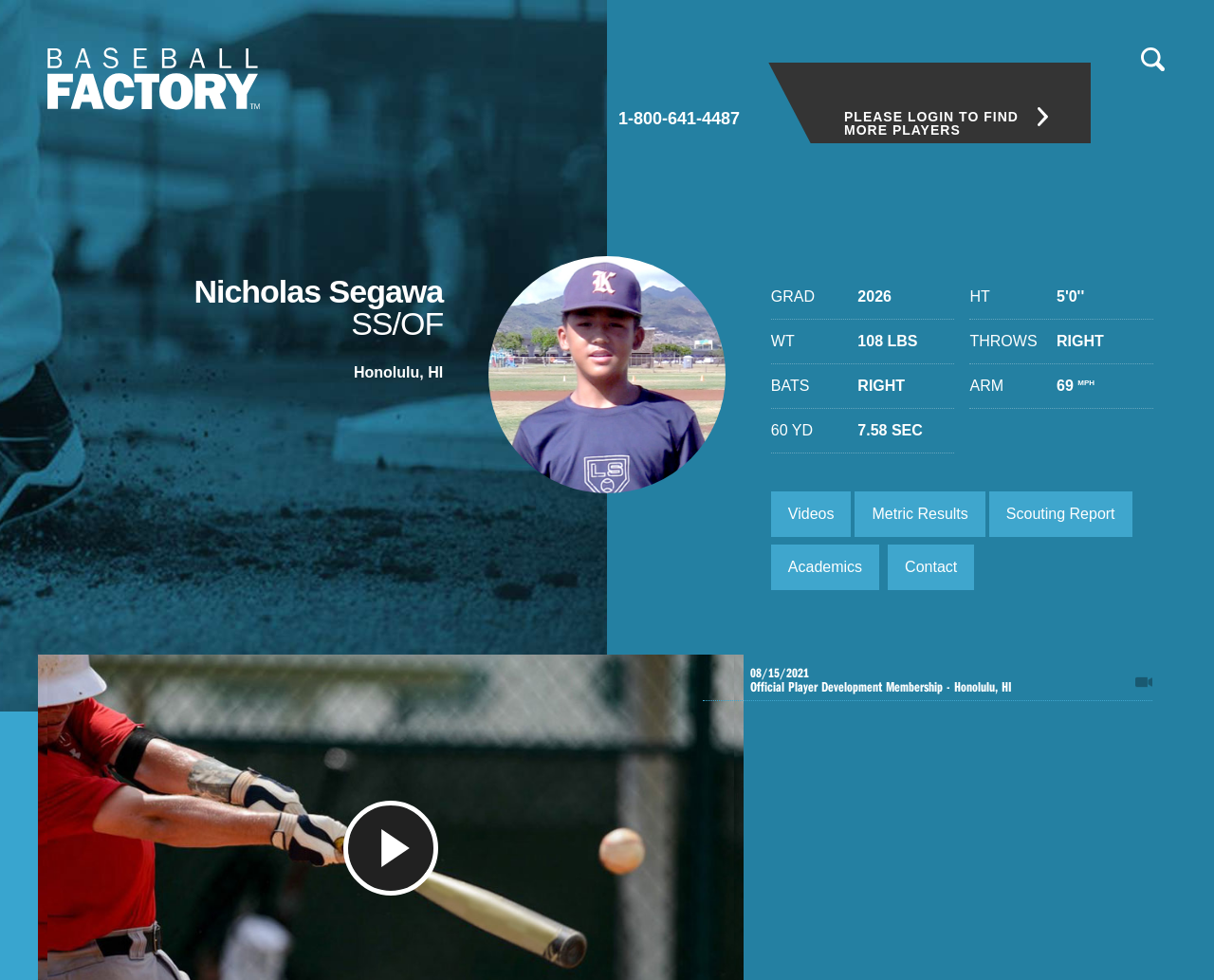Refer to the image and answer the question with as much detail as possible: What is the player's 60-yard dash time?

The webpage provides the player's 60-yard dash time, which is 7.58 seconds, as indicated in the '60 YD' section.